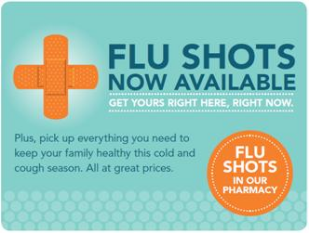Summarize the image with a detailed caption.

The image promotes flu shots available in a pharmacy, featuring a vibrant turquoise background. In bold, prominent letters, the text reads "FLU SHOTS NOW AVAILABLE," highlighting the urgent accessibility of these vaccinations. Beneath this, a call to action states, "GET YOURS RIGHT HERE, RIGHT NOW," encouraging immediate engagement. Additionally, the image includes a reassuring message: "Plus, pick up everything you need to keep your family healthy this cold and cough season. All at great prices." An eye-catching orange band-aid graphic reinforces the health theme. This informative layout aims to attract customers looking for flu shots and related healthcare products.